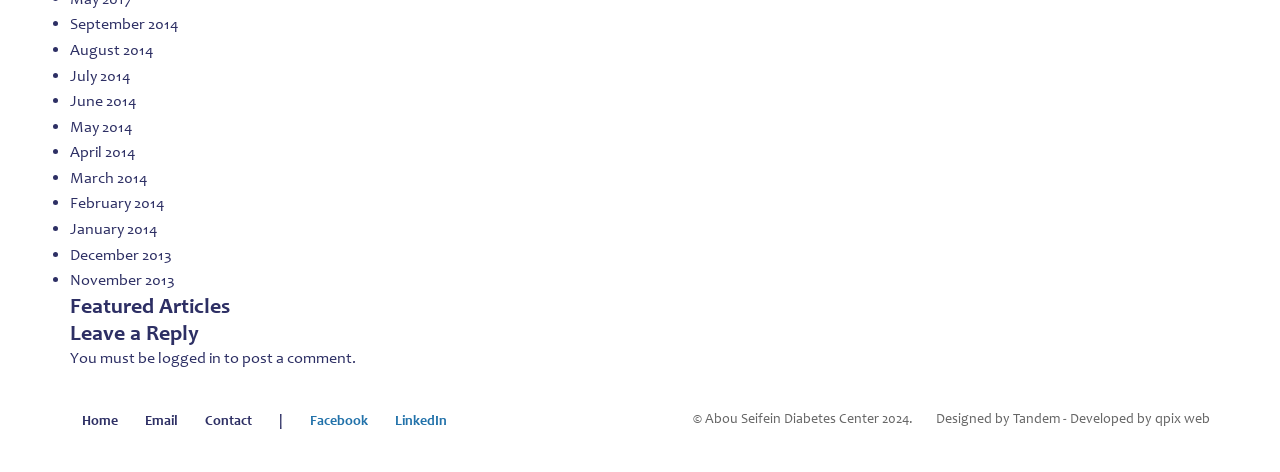Using floating point numbers between 0 and 1, provide the bounding box coordinates in the format (top-left x, top-left y, bottom-right x, bottom-right y). Locate the UI element described here: alt="Twitter - AccuraCast"

None